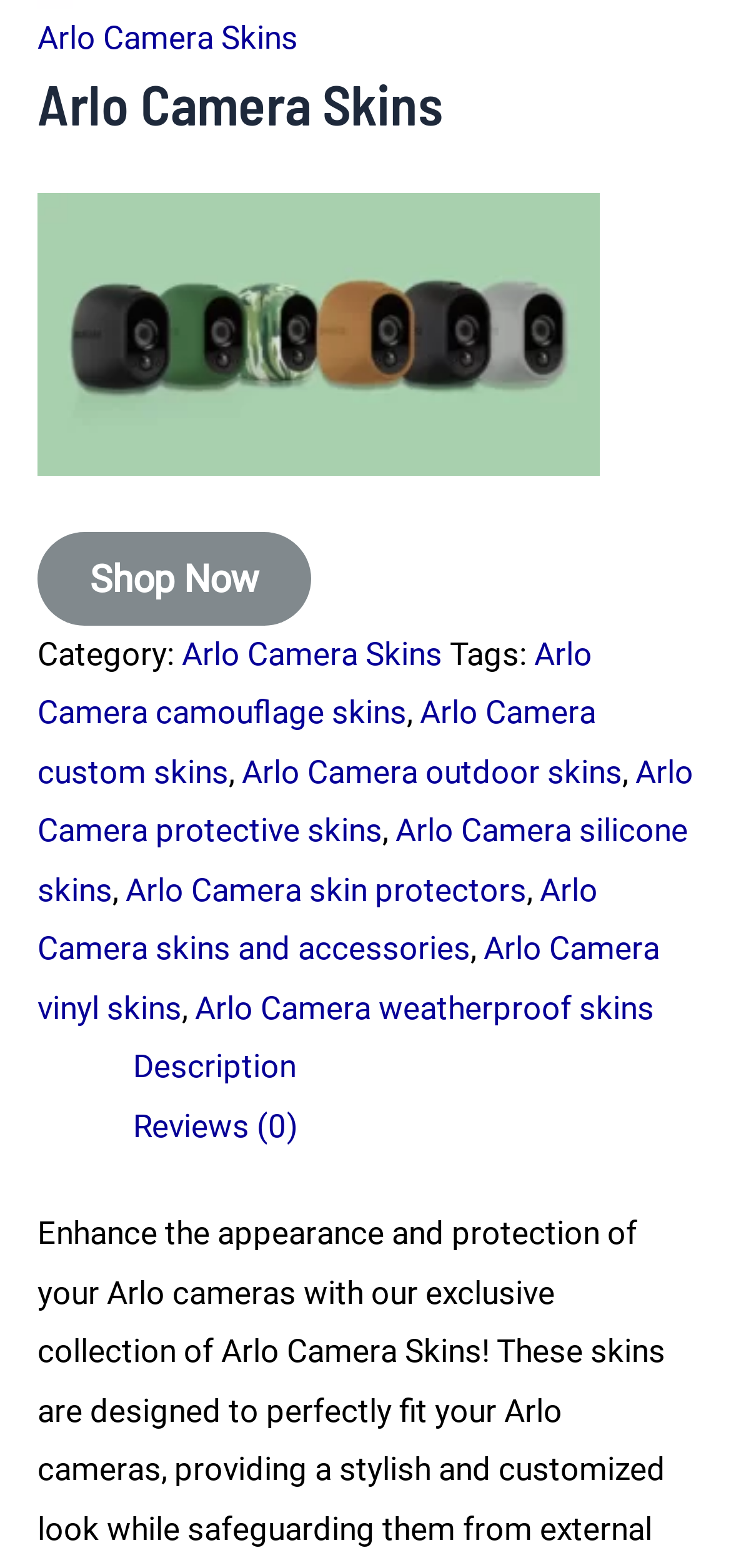Find the bounding box coordinates of the clickable area that will achieve the following instruction: "Select the 'Description' tab".

[0.051, 0.064, 0.949, 0.122]